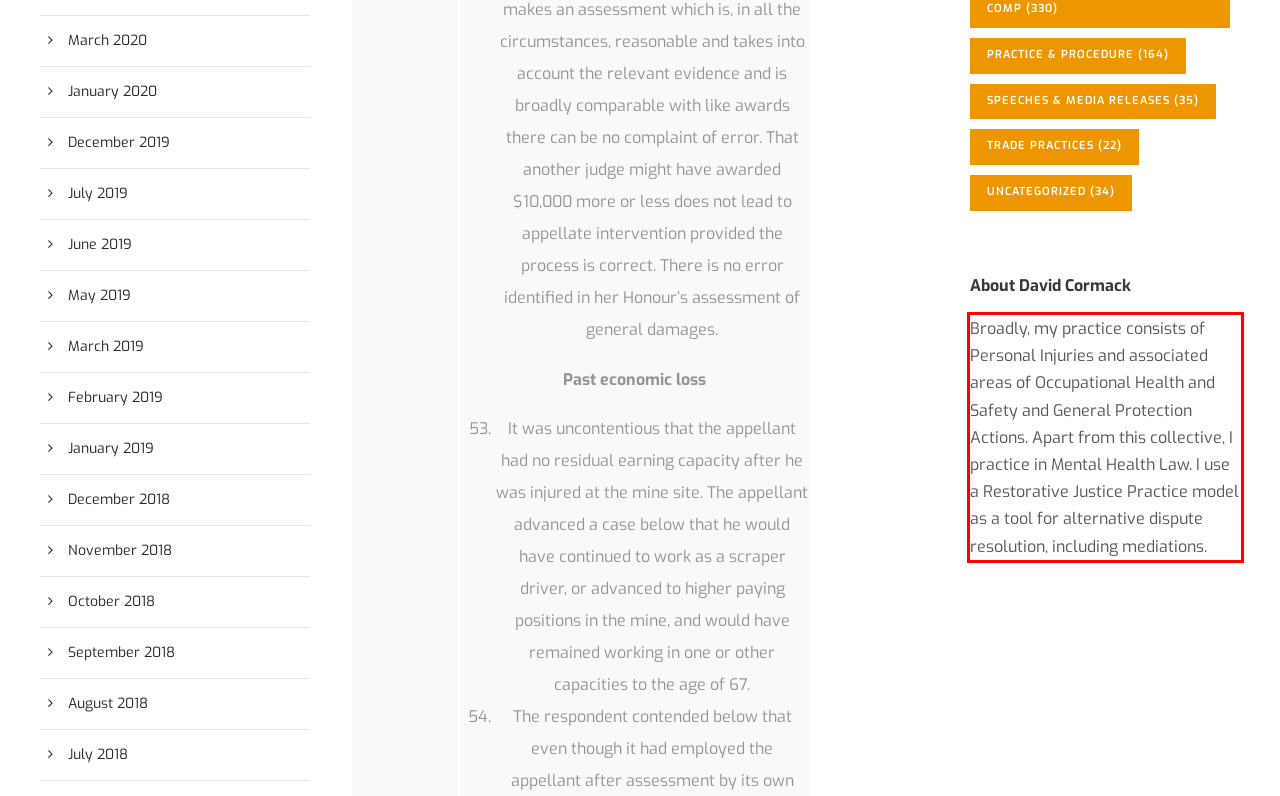With the given screenshot of a webpage, locate the red rectangle bounding box and extract the text content using OCR.

Broadly, my practice consists of Personal Injuries and associated areas of Occupational Health and Safety and General Protection Actions. Apart from this collective, I practice in Mental Health Law. I use a Restorative Justice Practice model as a tool for alternative dispute resolution, including mediations.